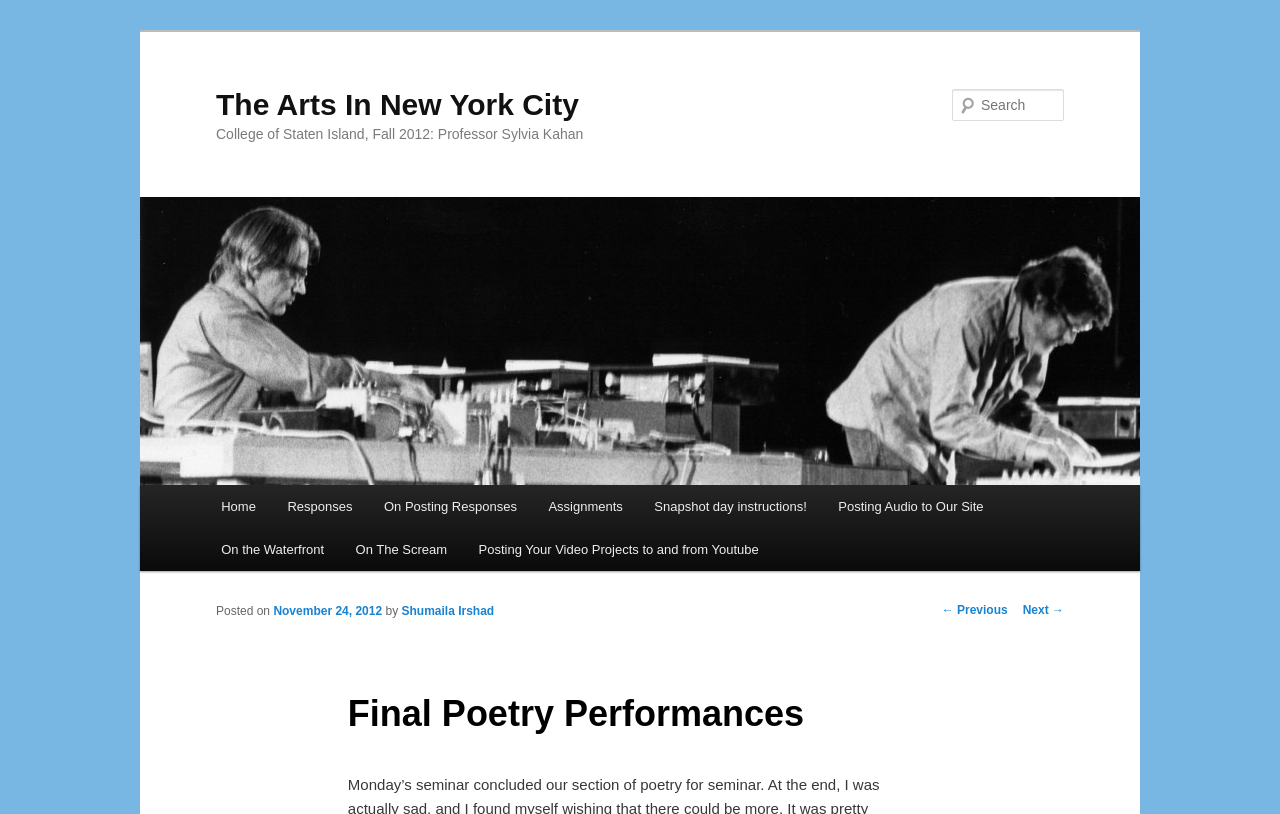Given the webpage screenshot and the description, determine the bounding box coordinates (top-left x, top-left y, bottom-right x, bottom-right y) that define the location of the UI element matching this description: Posting Audio to Our Site

[0.643, 0.596, 0.781, 0.649]